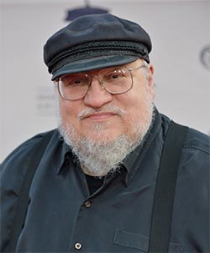Give a thorough and detailed caption for the image.

The image features an individual known for his contributions to literature, particularly in the fantasy genre. He is distinguished by his round glasses, a prominent beard, and a signature cap worn atop his head. He is dressed in a dark shirt with suspenders, presenting a thoughtful expression that reflects his creative persona. This image likely represents him in a public setting, possibly during an event or convention, emphasizing his connection to the literary community.